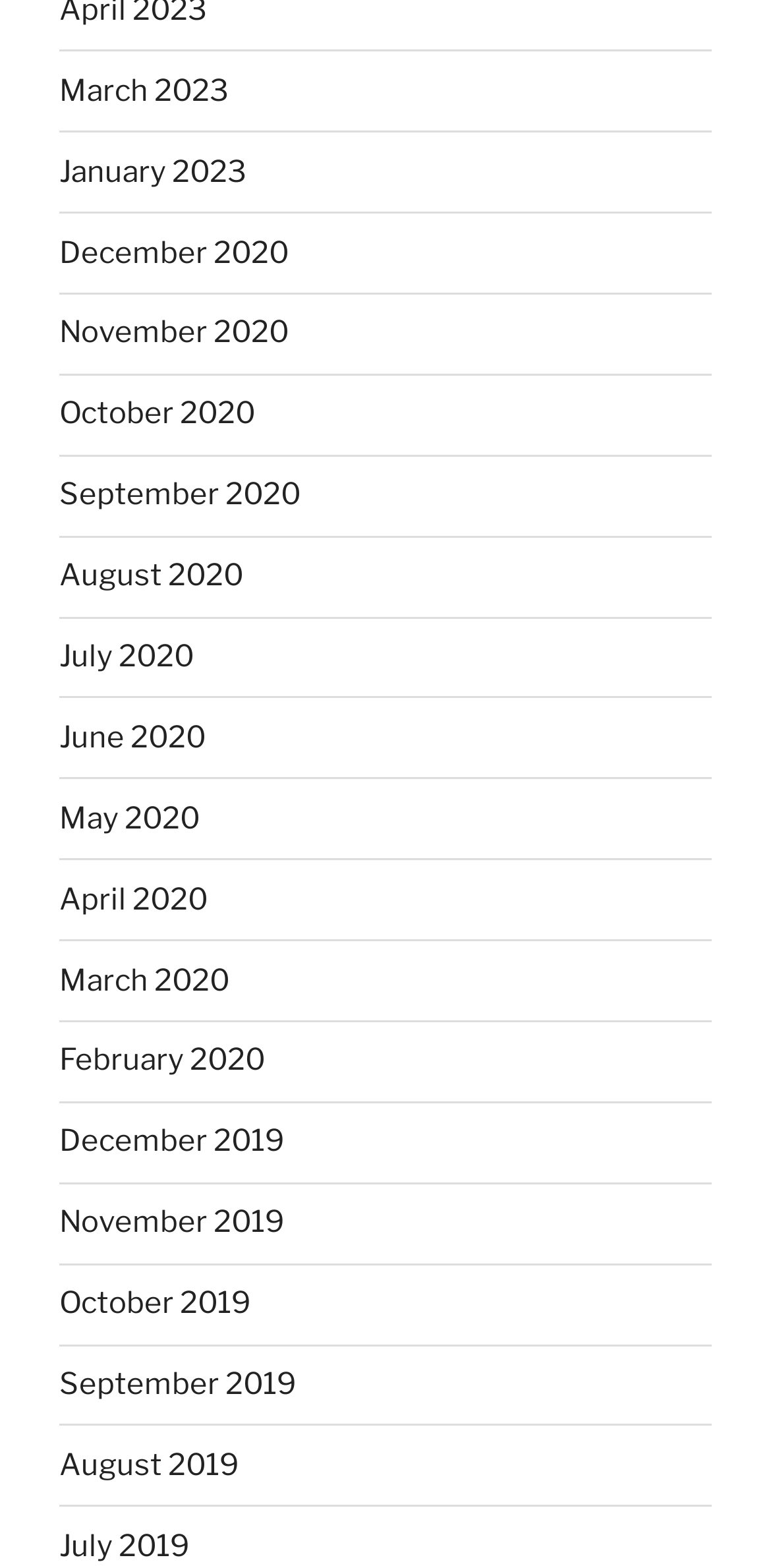Please mark the clickable region by giving the bounding box coordinates needed to complete this instruction: "view December 2020".

[0.077, 0.15, 0.374, 0.172]